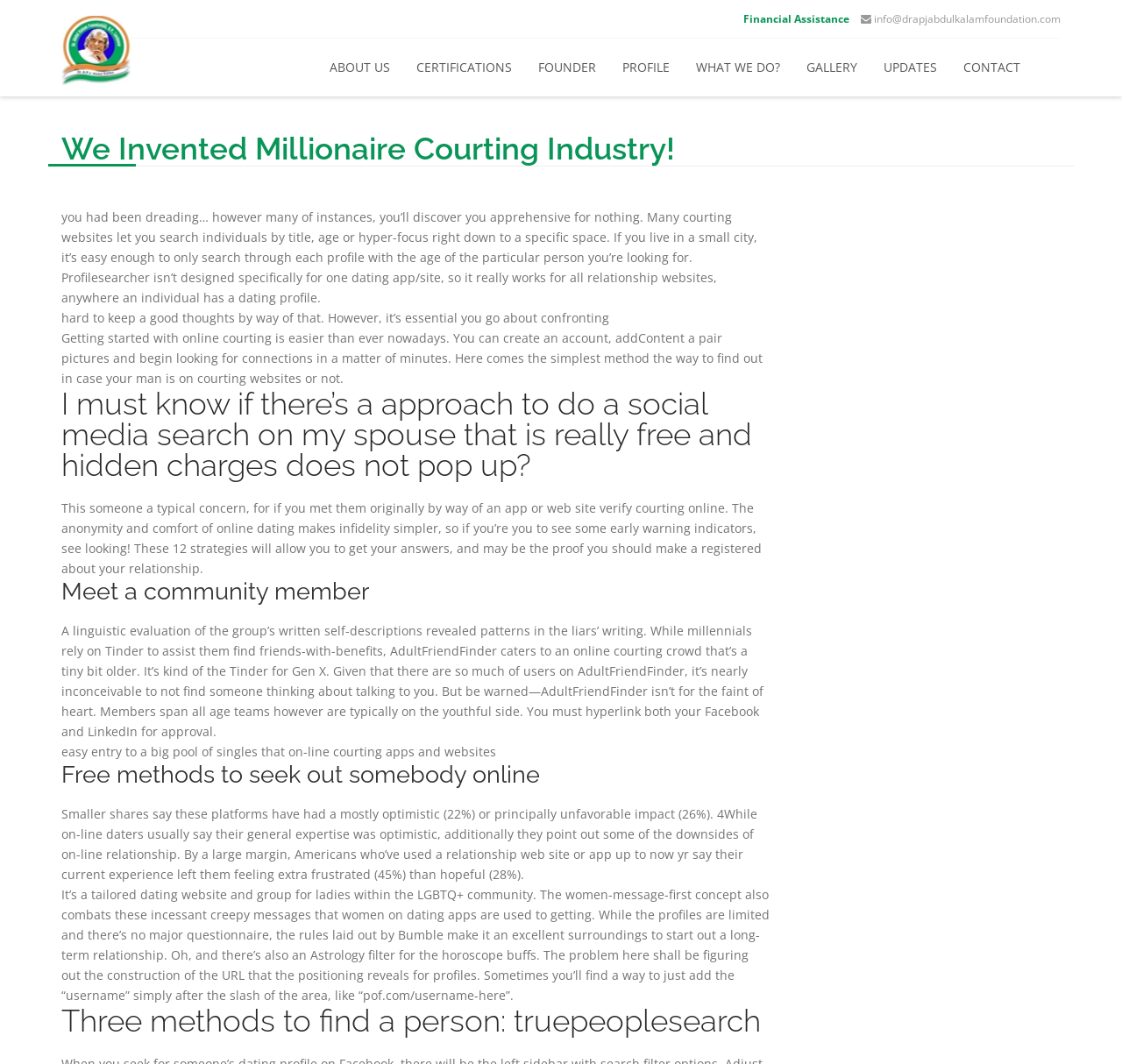What is the name of the dating app mentioned in the text?
Based on the image, answer the question with as much detail as possible.

I found the answer by reading the StaticText element that mentions 'While millennials rely on Tinder to assist them find friends-with-benefits...' which indicates that Tinder is a dating app.